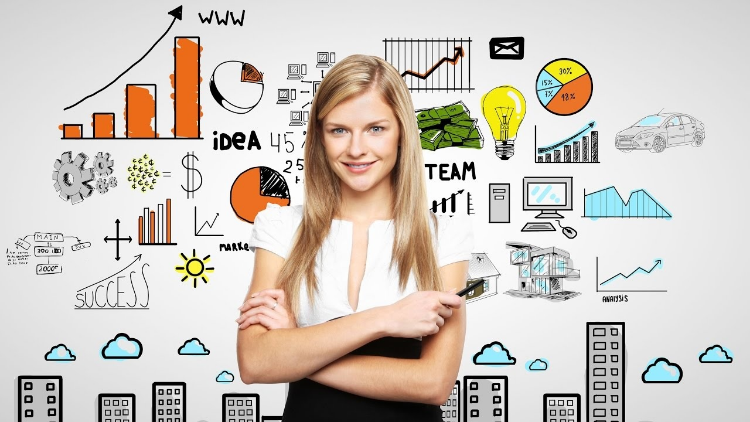What is the theme of the graphical annotations?
Look at the image and answer with only one word or phrase.

Business and technology